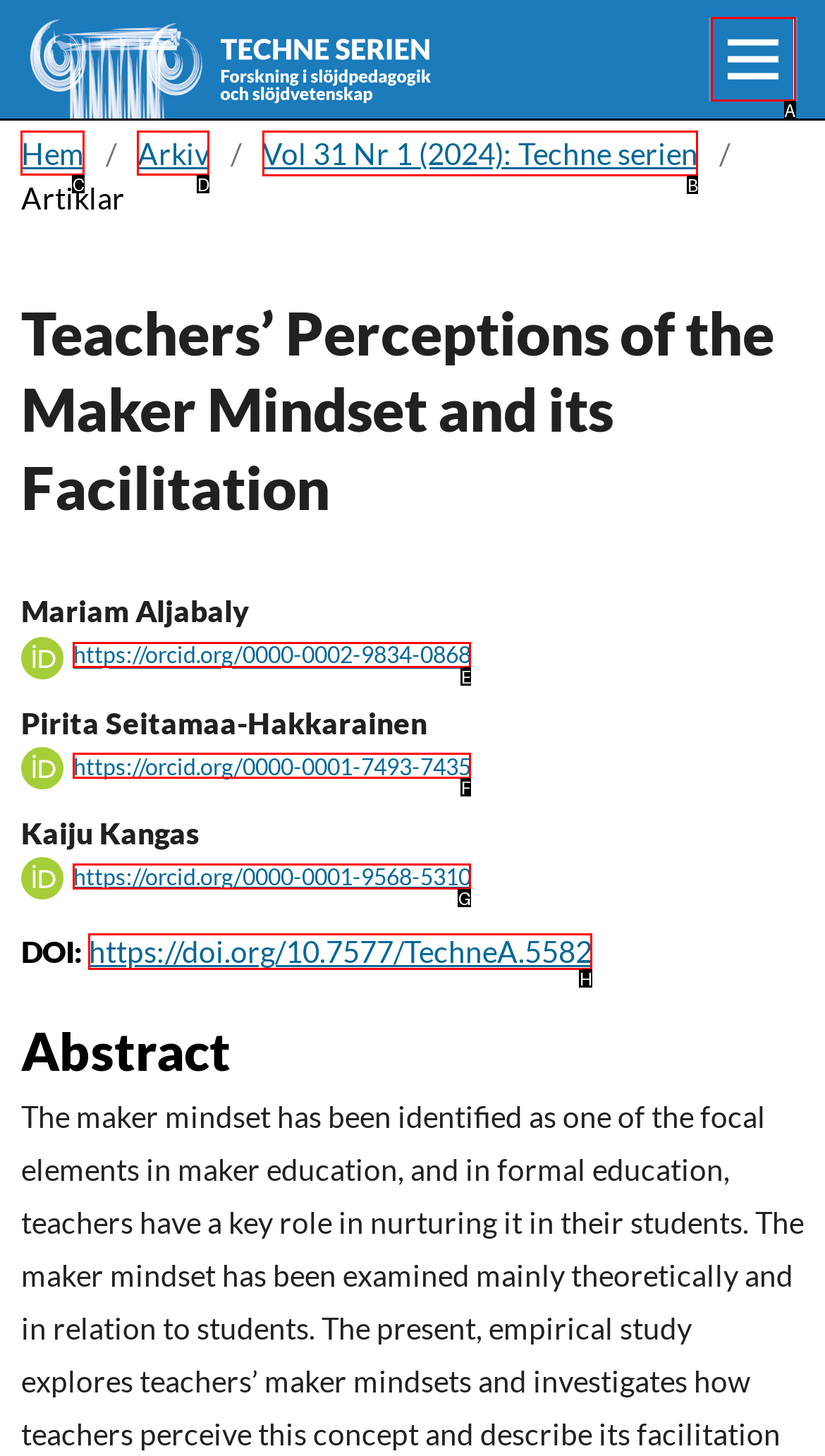Identify the HTML element to select in order to accomplish the following task: Read the article of current volume
Reply with the letter of the chosen option from the given choices directly.

B